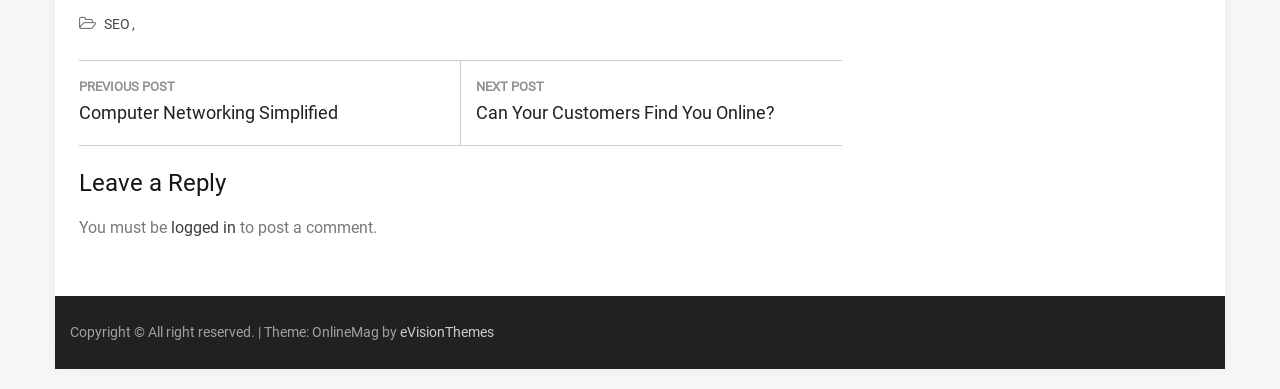Based on the element description SEO, identify the bounding box of the UI element in the given webpage screenshot. The coordinates should be in the format (top-left x, top-left y, bottom-right x, bottom-right y) and must be between 0 and 1.

[0.078, 0.024, 0.109, 0.105]